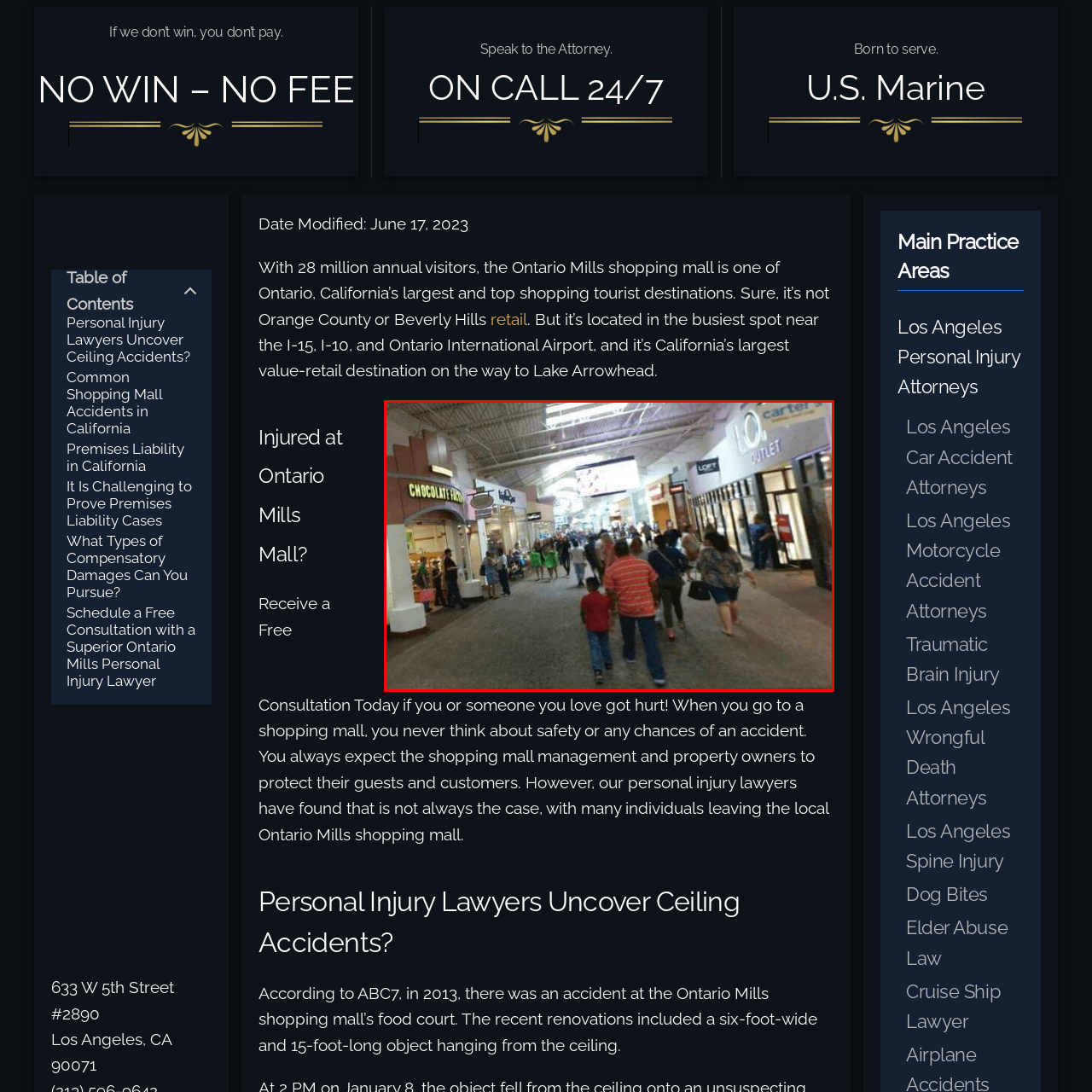Focus on the portion of the image highlighted in red and deliver a detailed explanation for the following question: What is the atmosphere like in the mall?

The caption describes the atmosphere as lively, with a crowd of visitors, family groups, and individuals navigating the space. The presence of bright overhead lights and digital screens also adds to the vibrant ambiance, creating an inviting environment for shoppers.